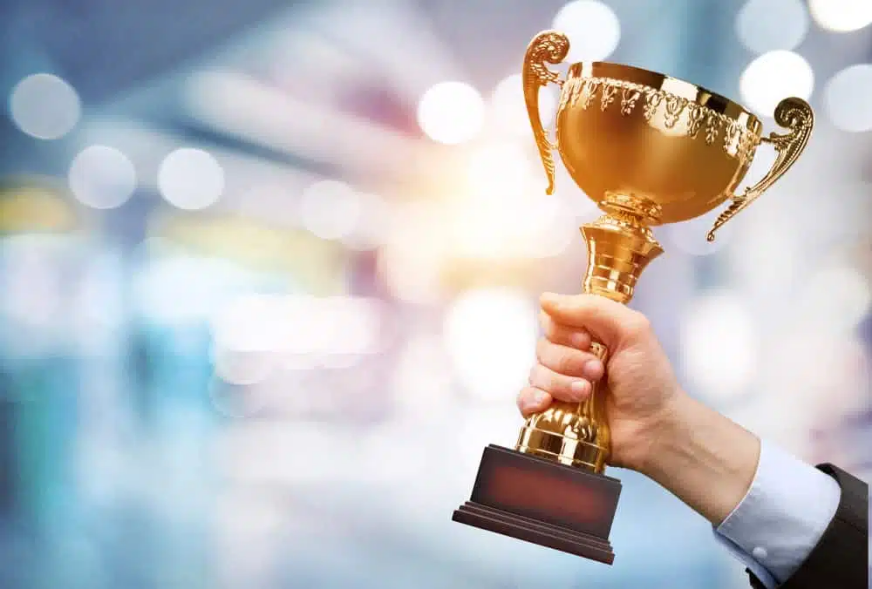What does the trophy symbolize?
Kindly answer the question with as much detail as you can.

The caption explains that the trophy 'symbolizes victory and achievement', implying that it represents a significant accomplishment or recognition.